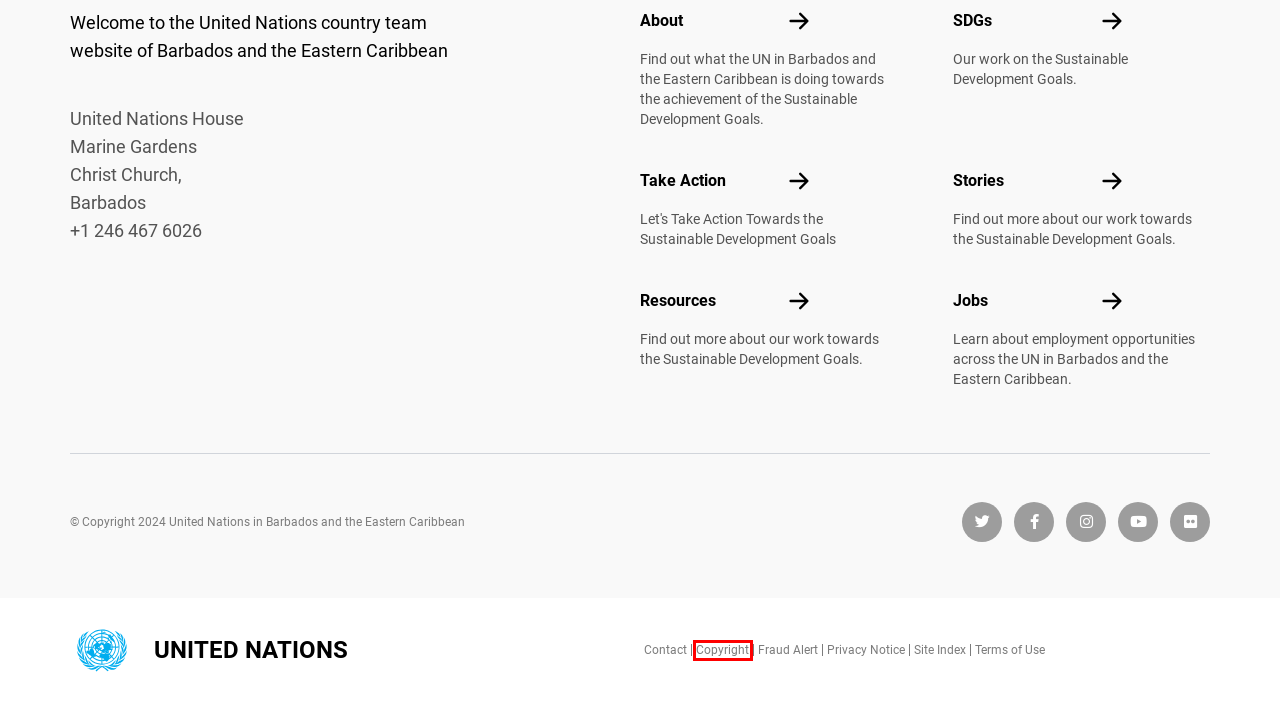You are given a webpage screenshot where a red bounding box highlights an element. Determine the most fitting webpage description for the new page that loads after clicking the element within the red bounding box. Here are the candidates:
A. Welcome to the United Nations
B. Terms of Use | United Nations
C. Contact Us | United Nations
D. Fraud Alert | United Nations
E. Copyright | United Nations
F. A to Z Site Index | United Nations
G. Privacy Notice | United Nations
H. OCHA

E